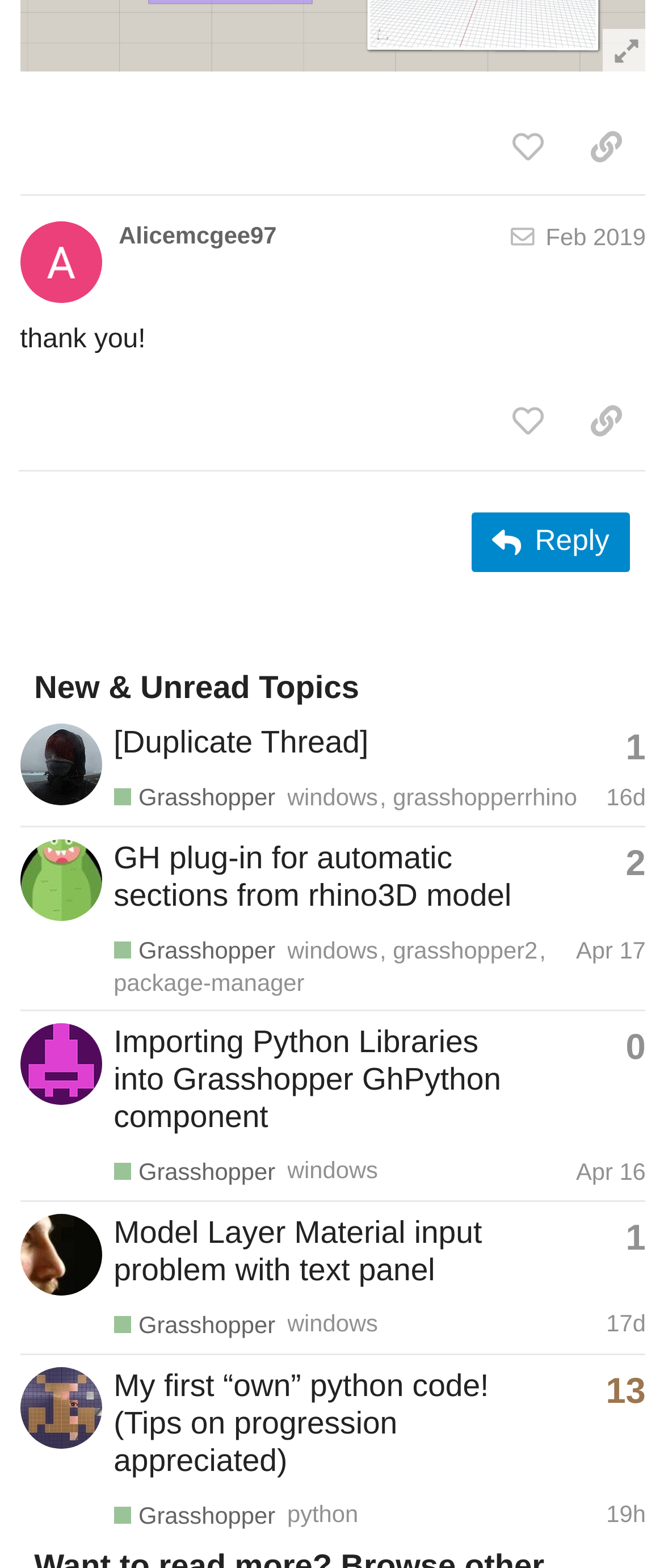How many replies does the topic 'My first “own” python code!' have?
Give a single word or phrase answer based on the content of the image.

13